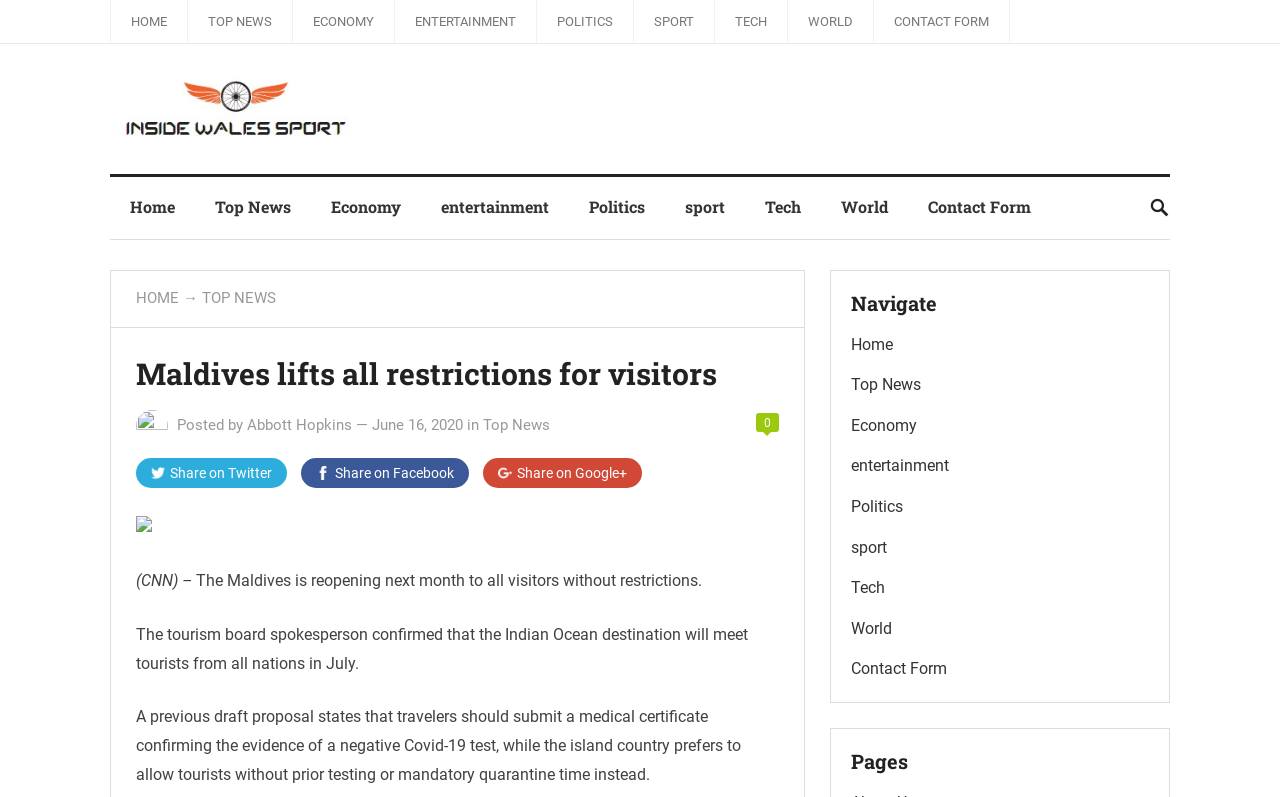Identify the bounding box coordinates of the region that should be clicked to execute the following instruction: "Navigate to Top News".

[0.147, 0.001, 0.228, 0.054]